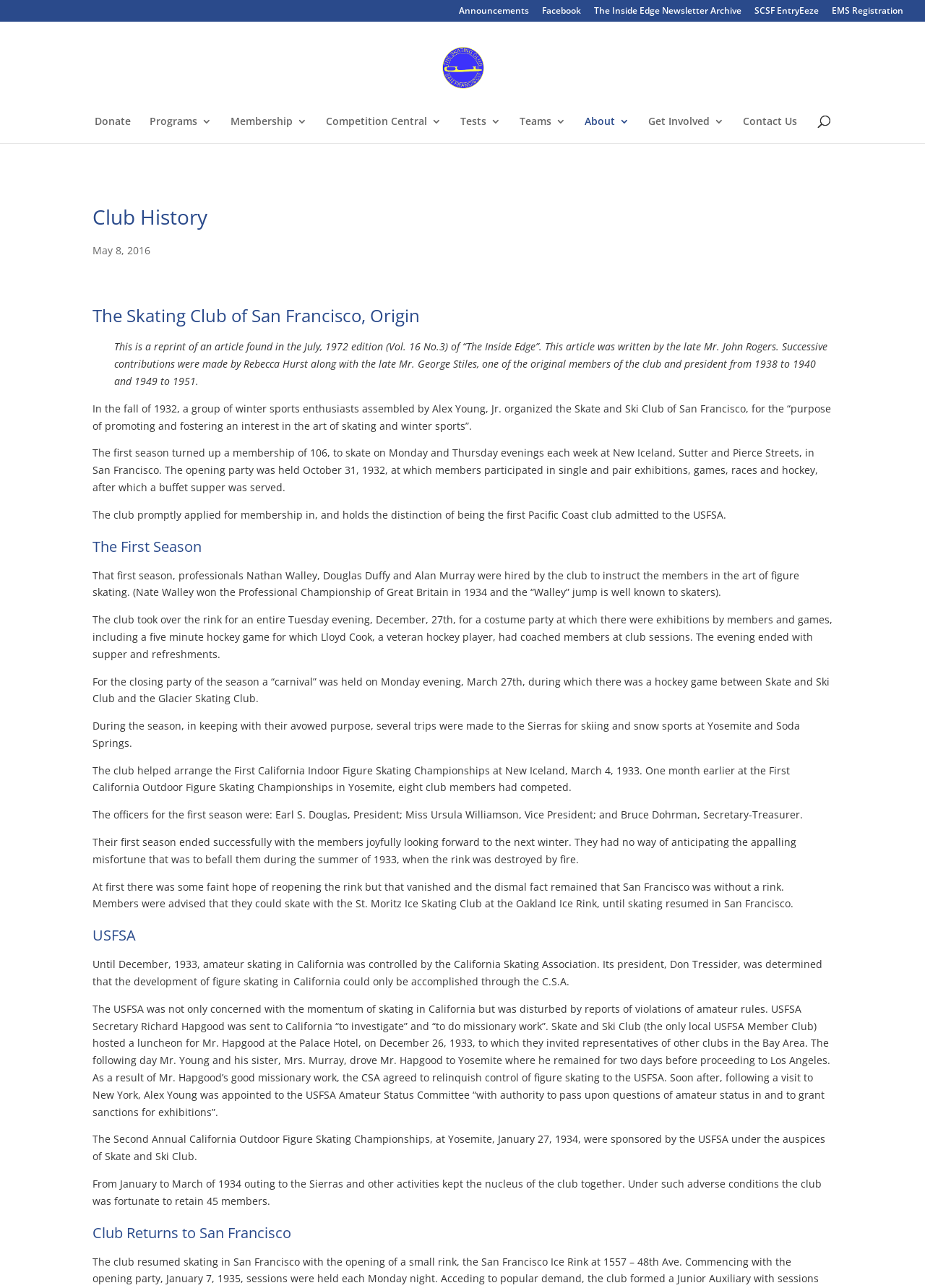Please provide a brief answer to the question using only one word or phrase: 
What is the name of the championship mentioned in the article?

California Indoor Figure Skating Championships